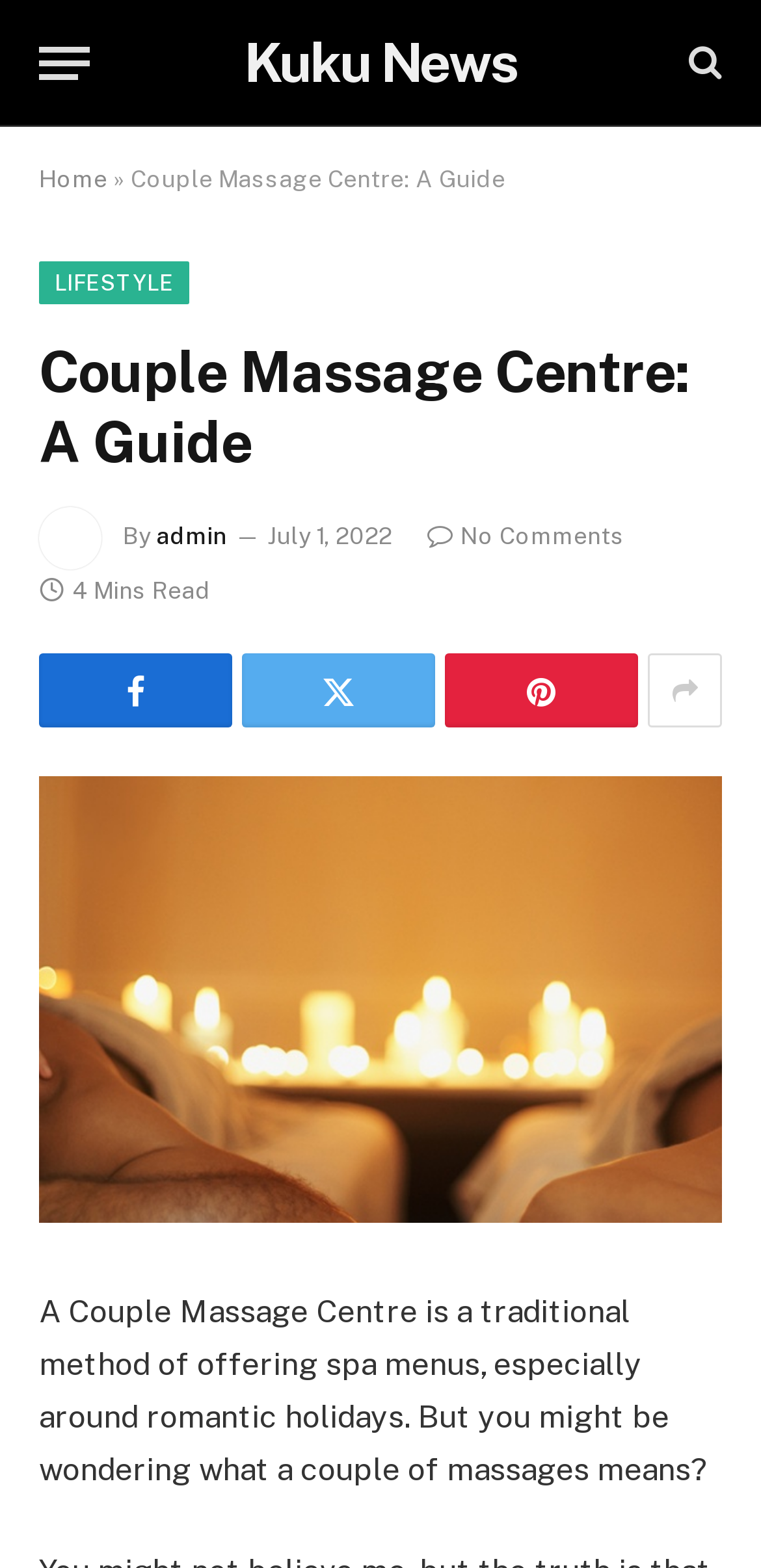Please find and give the text of the main heading on the webpage.

Couple Massage Centre: A Guide